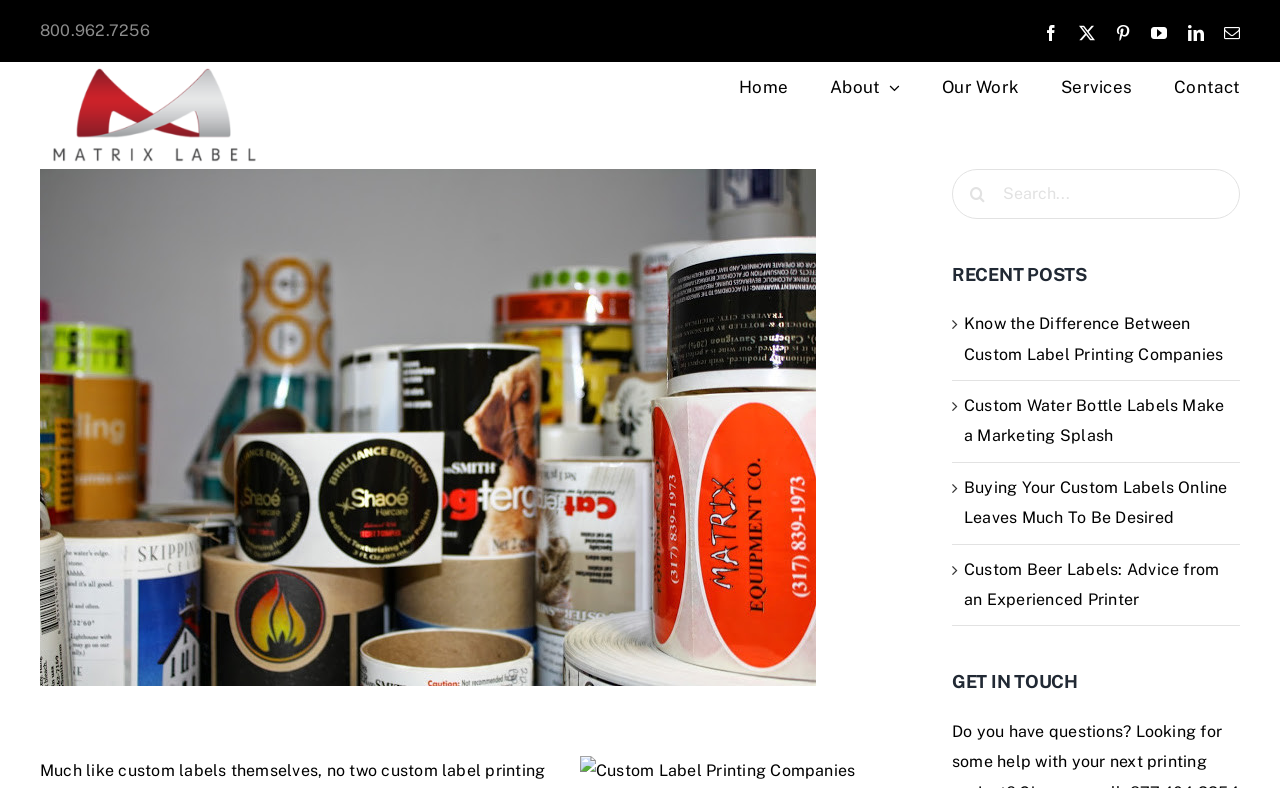Please identify the bounding box coordinates of the element on the webpage that should be clicked to follow this instruction: "Get in touch with the company". The bounding box coordinates should be given as four float numbers between 0 and 1, formatted as [left, top, right, bottom].

[0.744, 0.852, 0.969, 0.879]